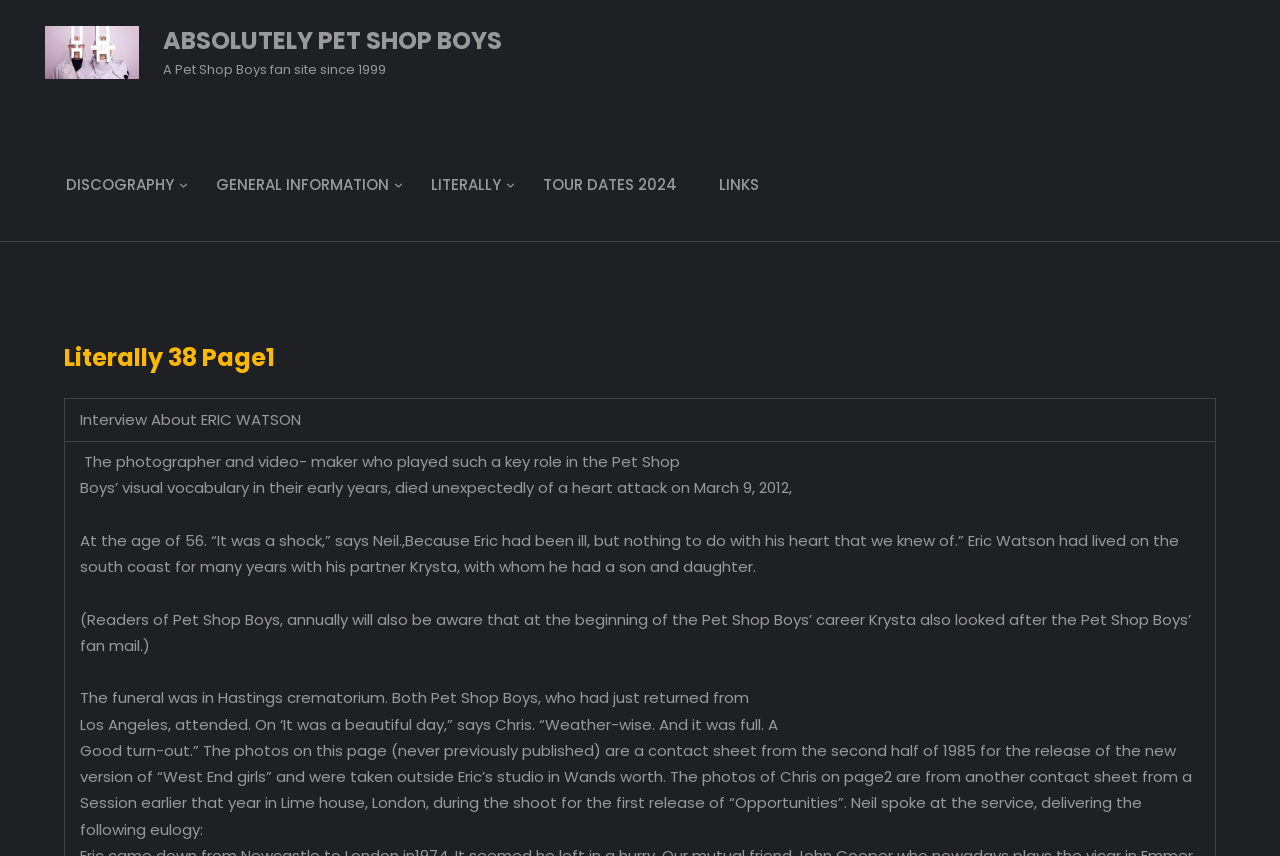What is the topic of the interview?
Please respond to the question with a detailed and thorough explanation.

The gridcell element contains the text 'Interview About ERIC WATSON', which suggests that the topic of the interview is Eric Watson.